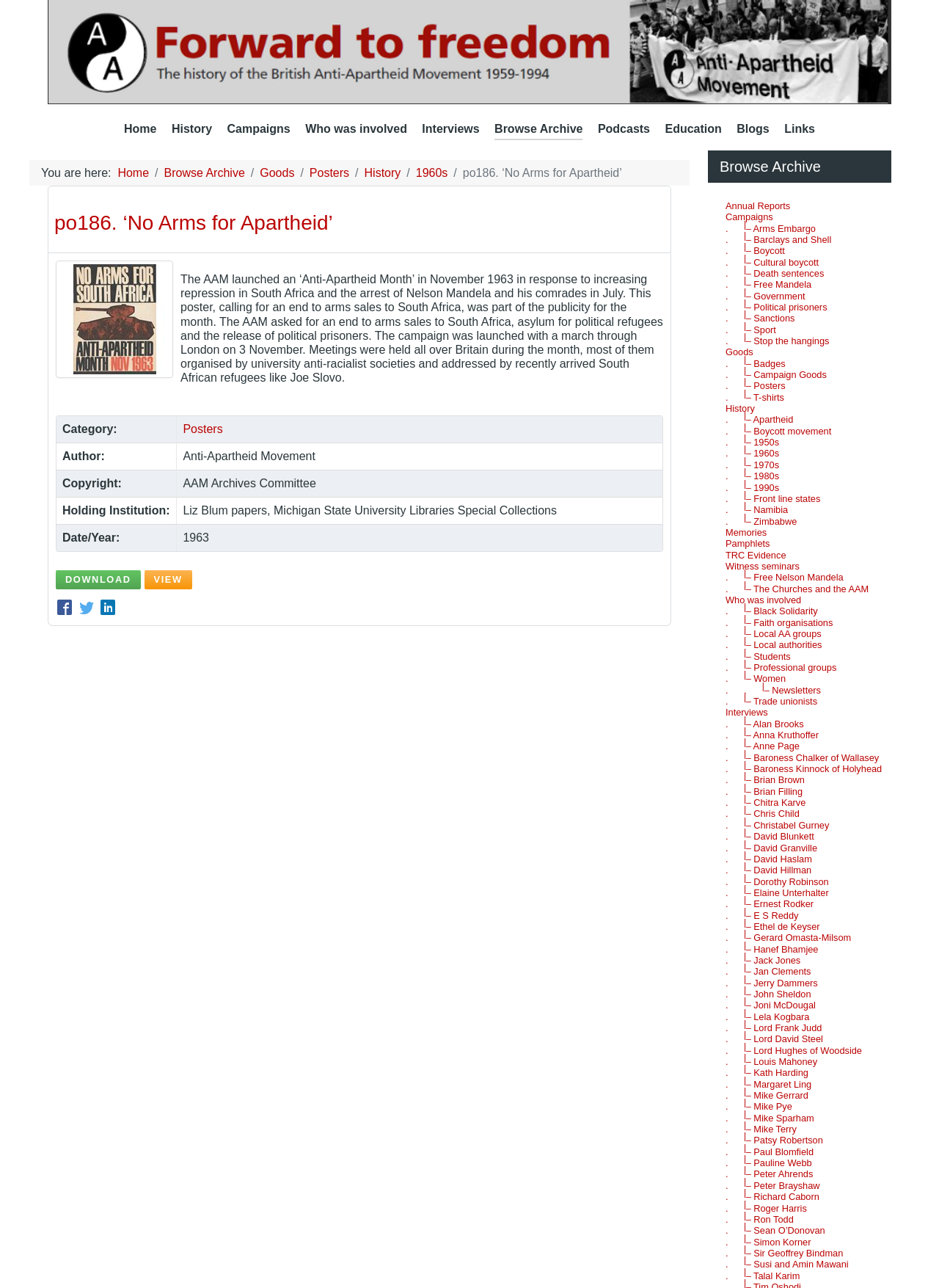Please identify the bounding box coordinates of the area I need to click to accomplish the following instruction: "Go to 'Annual Reports'".

[0.773, 0.156, 0.842, 0.164]